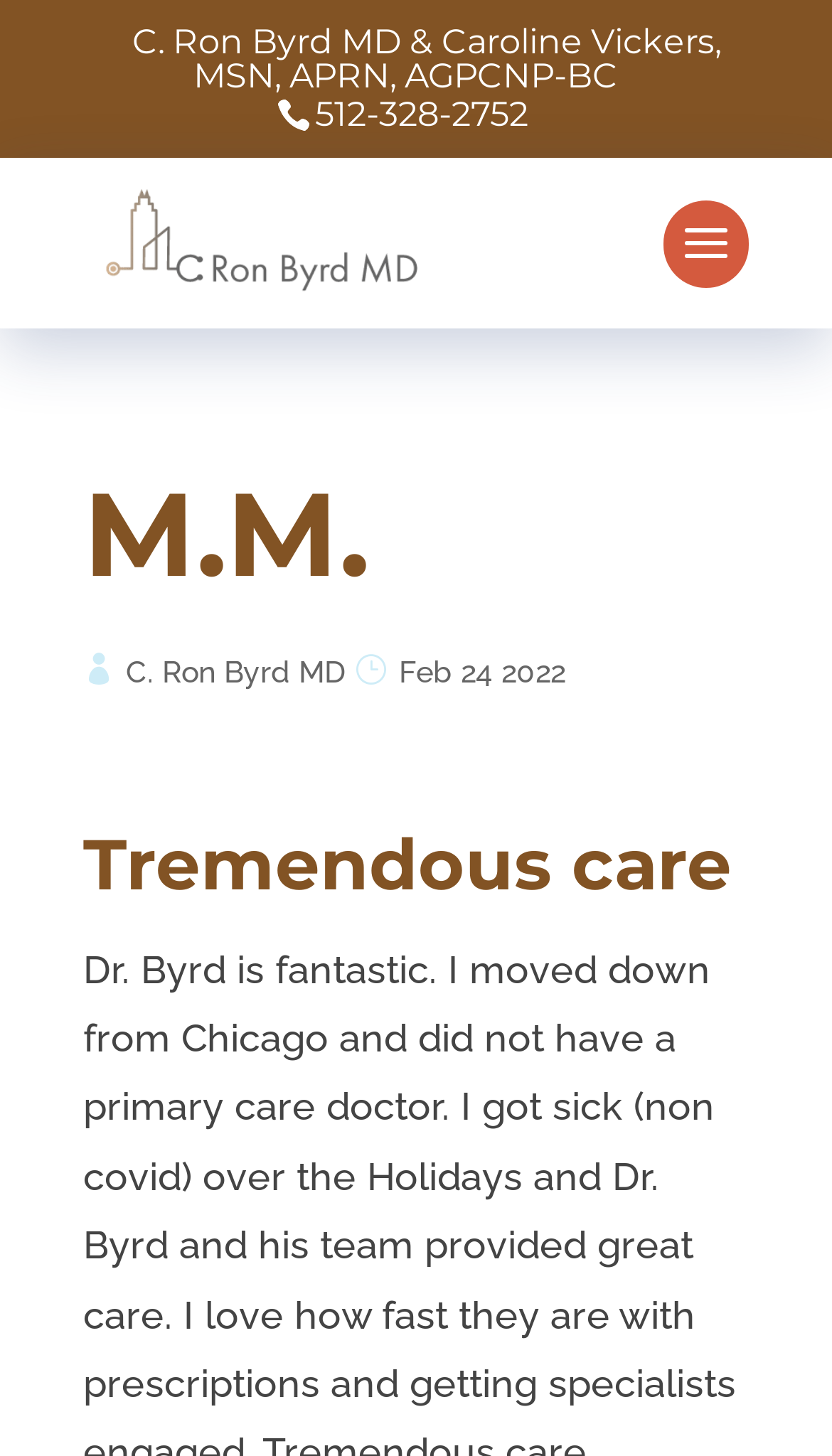Find and indicate the bounding box coordinates of the region you should select to follow the given instruction: "Read patient testimonials".

[0.313, 0.523, 0.687, 0.548]